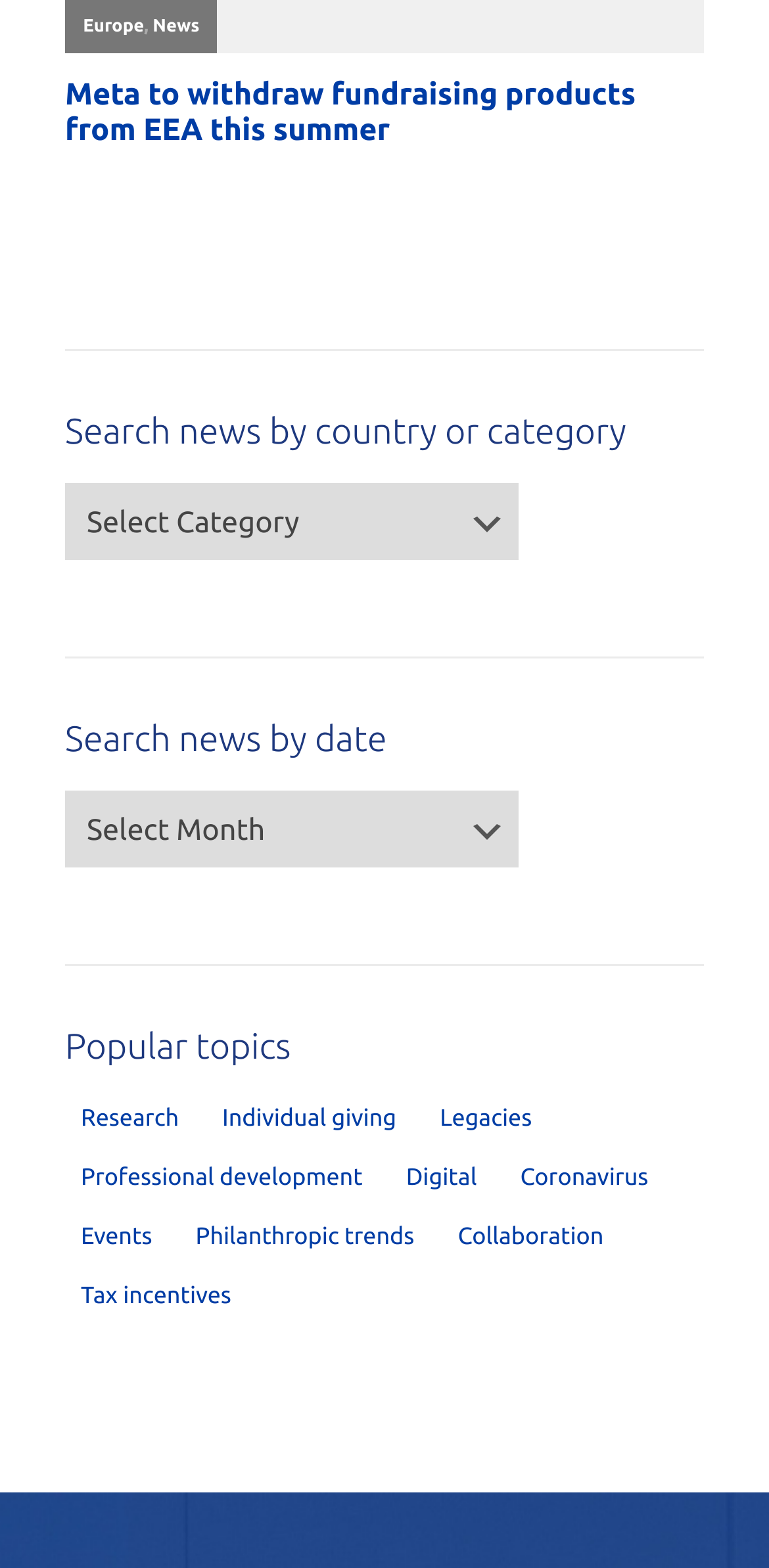Please provide a one-word or short phrase answer to the question:
How many links are available under 'Popular topics'?

8